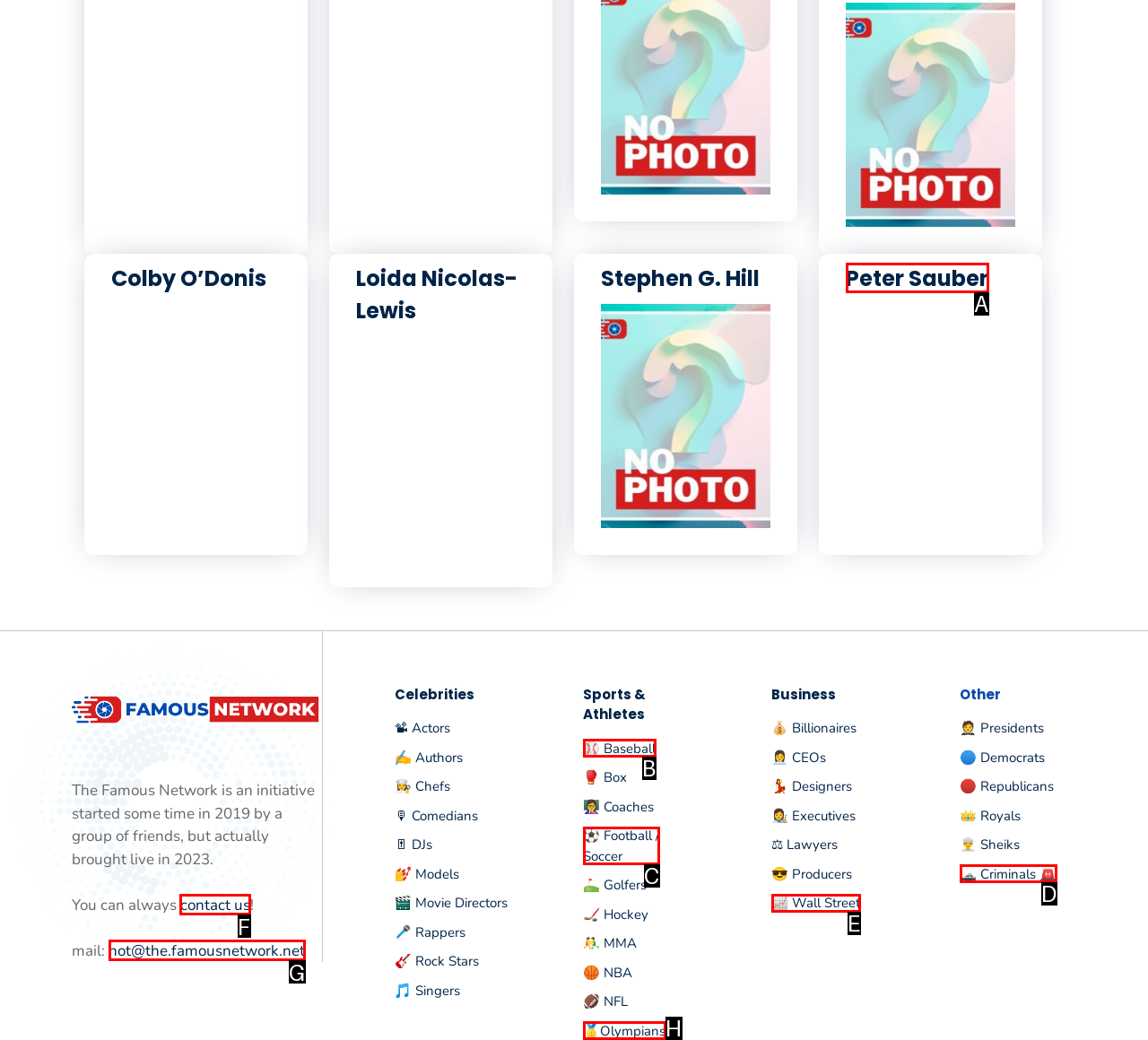Select the correct HTML element to complete the following task: Contact us
Provide the letter of the choice directly from the given options.

F